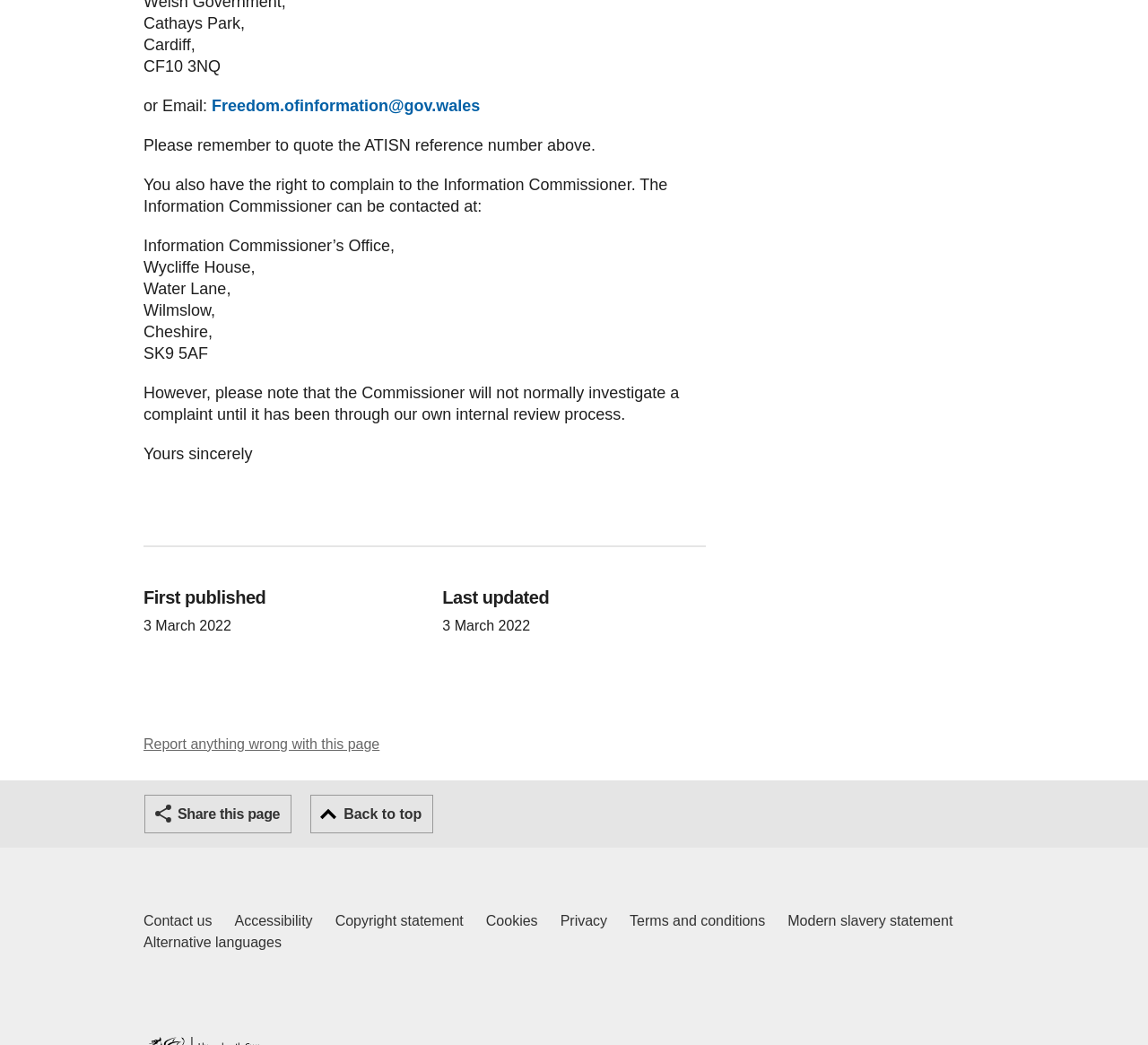Can you identify the bounding box coordinates of the clickable region needed to carry out this instruction: 'Click the 'Freedom of information' email link'? The coordinates should be four float numbers within the range of 0 to 1, stated as [left, top, right, bottom].

[0.184, 0.093, 0.418, 0.11]